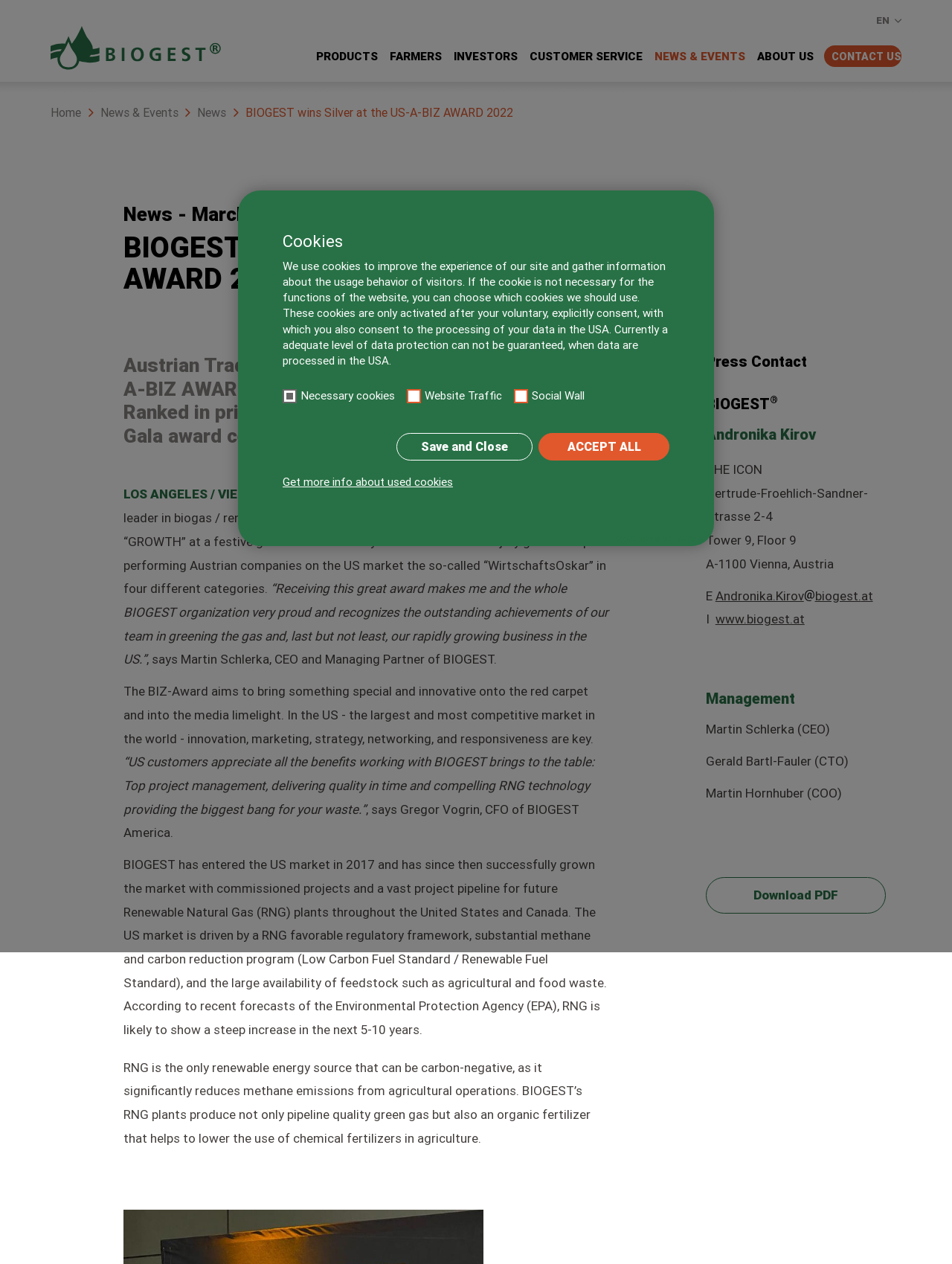Please answer the following question using a single word or phrase: What is the category in which BIOGEST received the award?

GROWTH